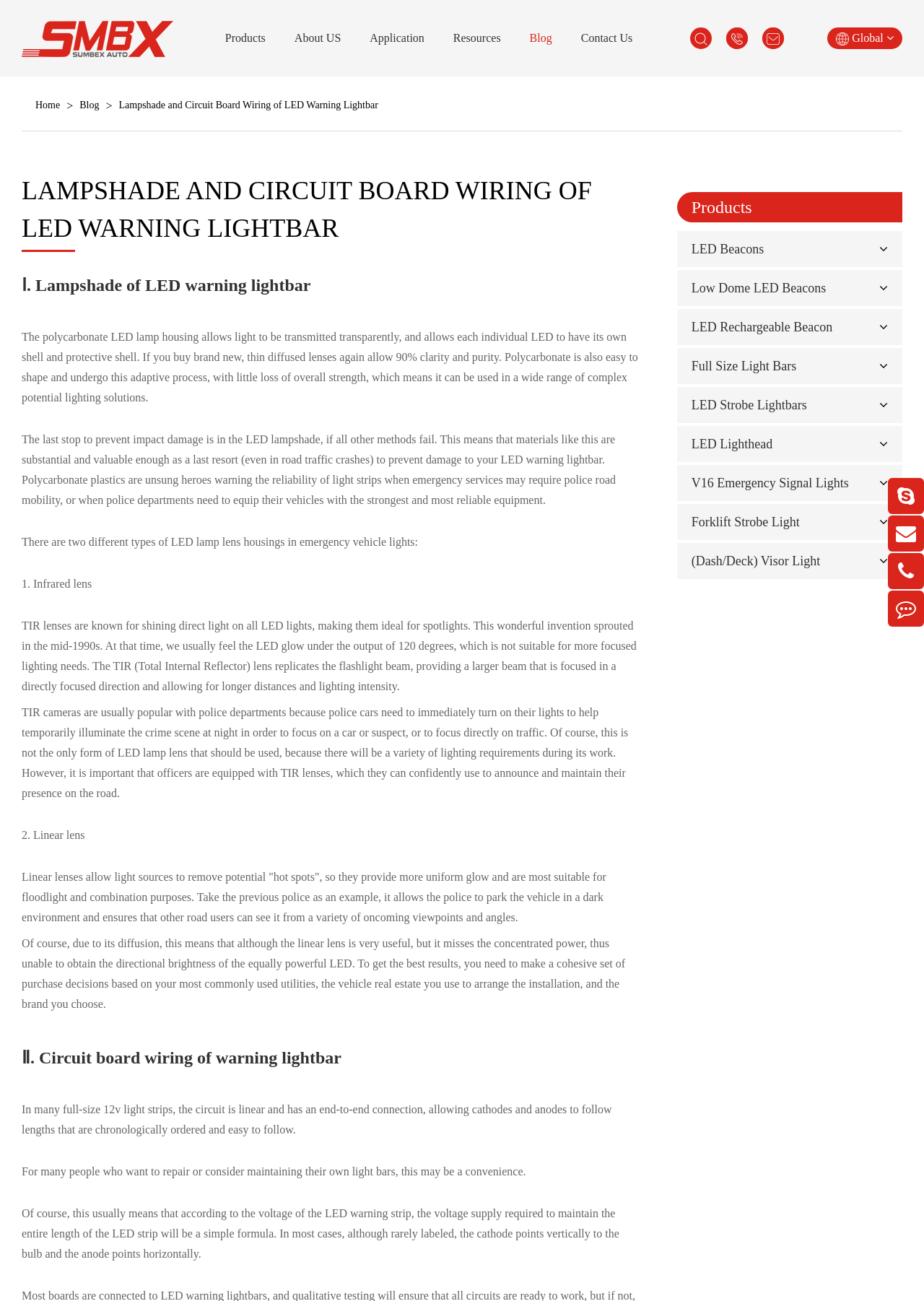Identify the bounding box coordinates of the section that should be clicked to achieve the task described: "View the 'Blog' page".

[0.573, 0.024, 0.597, 0.034]